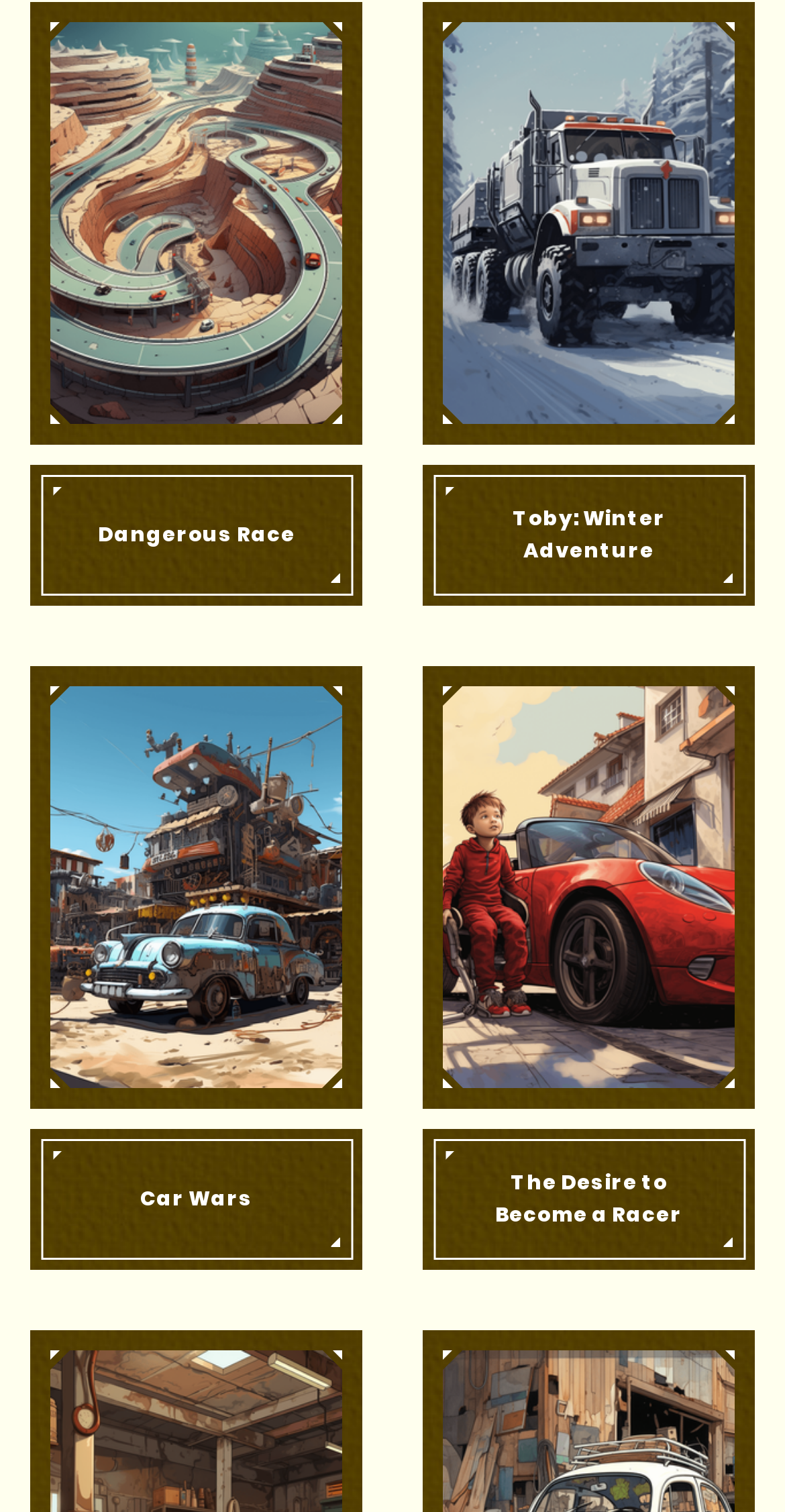Is the story 'The Desire to Become a Racer' an educational story?
Please answer the question with a single word or phrase, referencing the image.

Yes